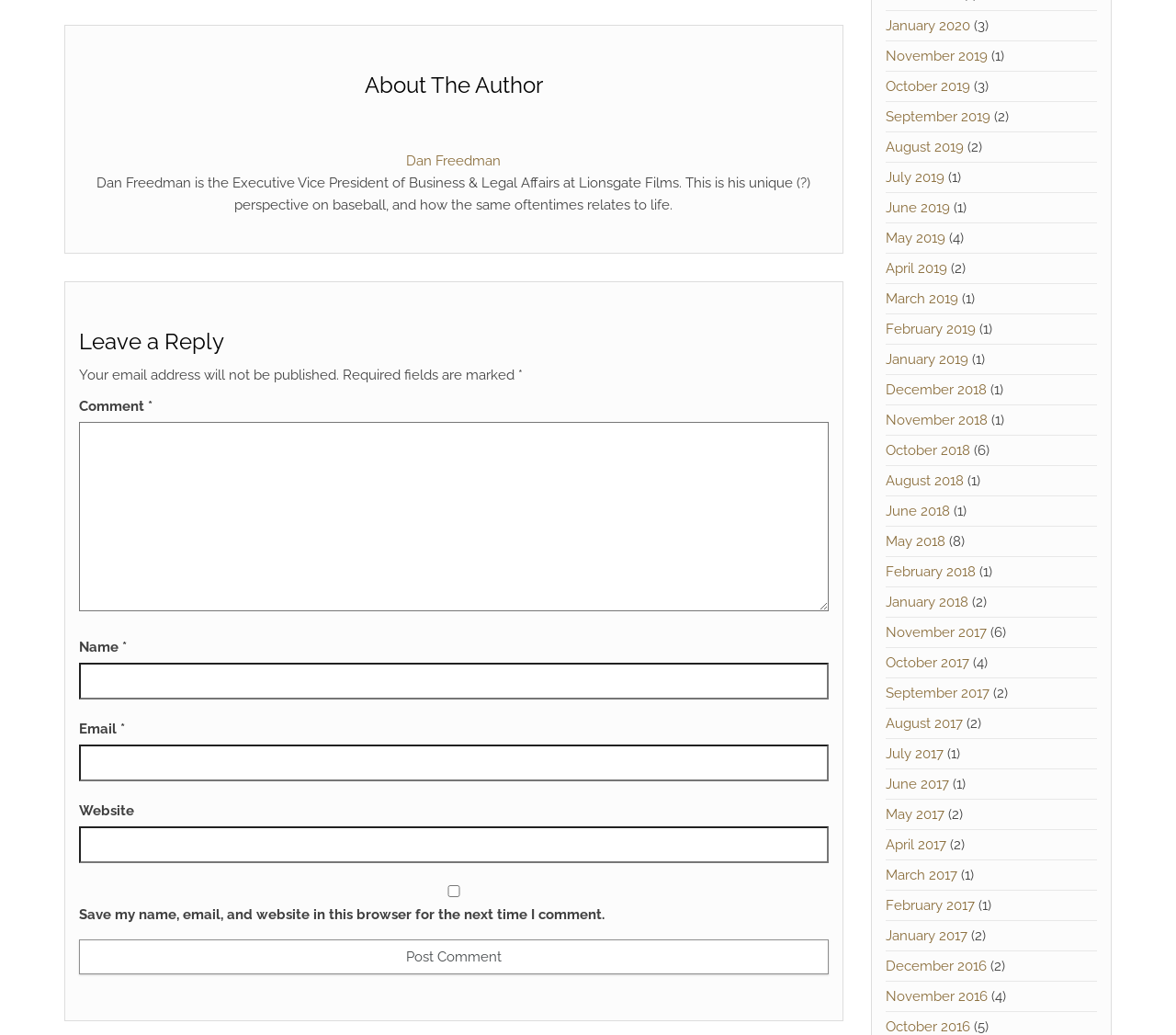Please find the bounding box coordinates of the element that needs to be clicked to perform the following instruction: "Click the 'Dan Freedman' link". The bounding box coordinates should be four float numbers between 0 and 1, represented as [left, top, right, bottom].

[0.346, 0.147, 0.426, 0.163]